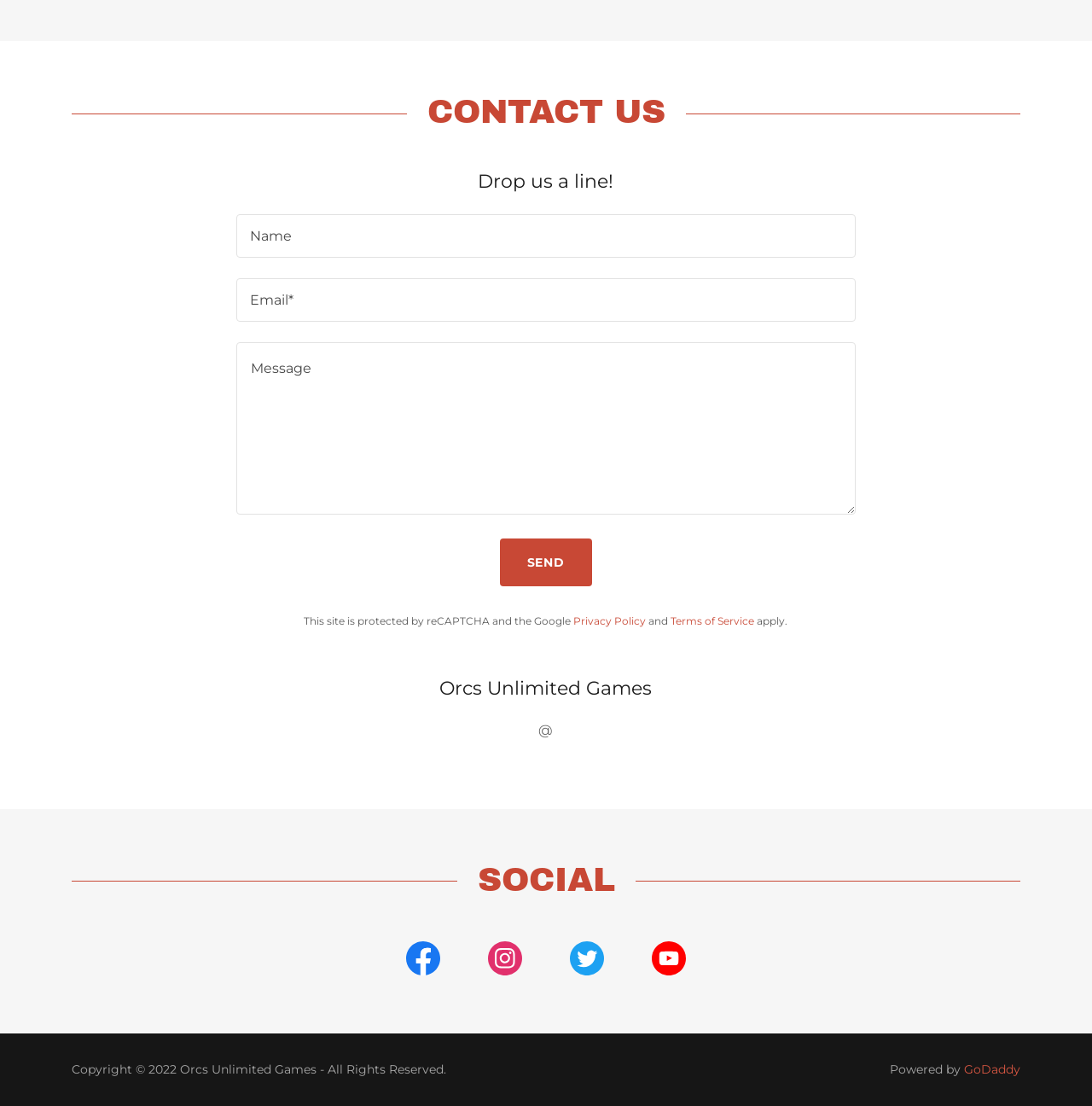Identify the bounding box coordinates for the element that needs to be clicked to fulfill this instruction: "Type a message". Provide the coordinates in the format of four float numbers between 0 and 1: [left, top, right, bottom].

[0.217, 0.309, 0.783, 0.465]